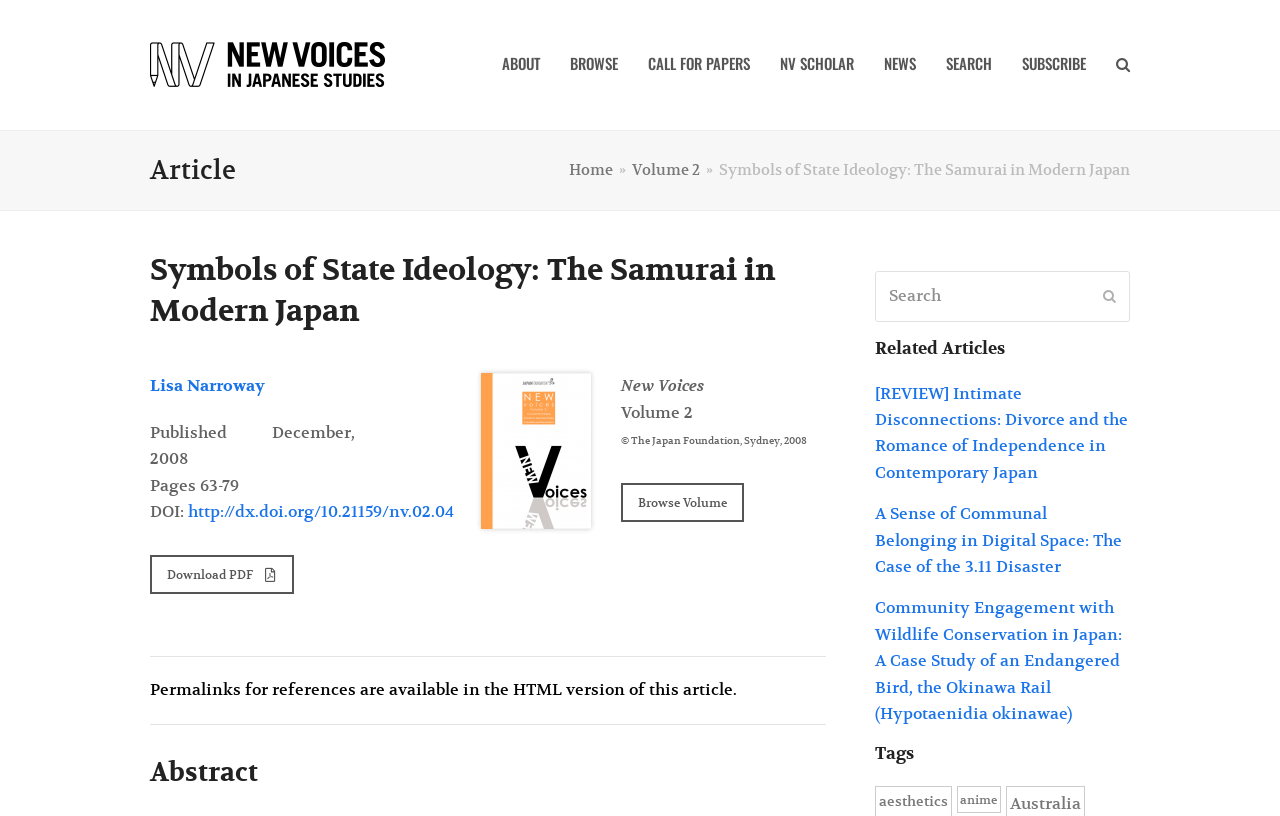Explain the webpage's design and content in an elaborate manner.

This webpage is about an academic article titled "Symbols of State Ideology: The Samurai in Modern Japan" from the "New Voices in Japanese Studies" series. At the top, there is a navigation menu with links to "ABOUT", "BROWSE", "CALL FOR PAPERS", "NV SCHOLAR", "NEWS", "SEARCH", and "SUBSCRIBE". Below the navigation menu, there is a header section with a title "Article" and a breadcrumb navigation showing the current location as "Home » Volume 2 » Symbols of State Ideology: The Samurai in Modern Japan".

The main content area is divided into several sections. The first section displays the article title, author "Lisa Narroway", publication date "December, 2008", page numbers "63-79", and a DOI link. Below this section, there is a link to download the article as a PDF file, accompanied by a small image of the journal cover.

To the right of the article information, there is a section with the journal title "New Voices", volume number "2", and a copyright notice. Below this section, there is a link to "Browse Volume" and a note about permalinks for references.

Further down the page, there is an abstract section, followed by a search box with a "Submit" button. Below the search box, there is a section titled "Related Articles" with three links to other articles. Finally, there is a "Tags" section with a link to a tag "anime" with four items.

Throughout the page, there are several images, including the journal cover, a search icon, and a PDF download icon. The layout is organized, with clear headings and concise text, making it easy to navigate and find relevant information.